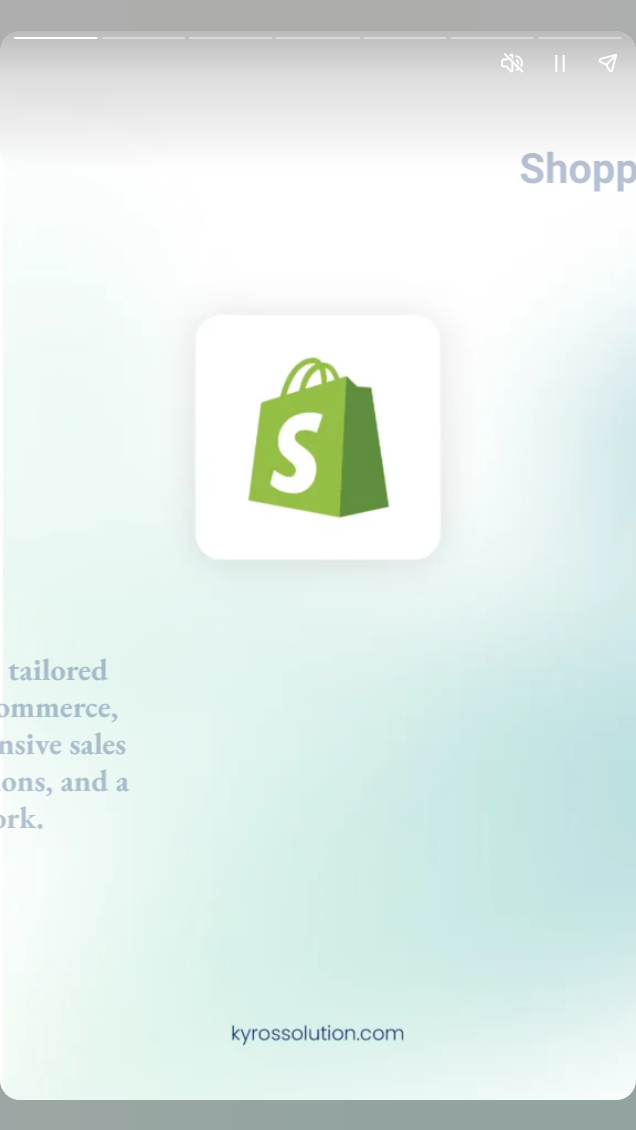Write a descriptive caption for the image, covering all notable aspects.

This image prominently features the logo of Shopify, a well-known e-commerce platform. The logo, depicted in green, showcases a shopping bag with a stylized "S" on its front, symbolizing the platform's focus on online retail. Positioned within a clean, light background, the visual draws attention to Shopify's identity as a comprehensive ecosystem designed specifically for e-commerce businesses. Accompanying the logo is a brief description that highlights the platform's extensive sales tools, app integrations, and a global network, encapsulating its value proposition for users. The layout reflects a modern aesthetic, contributing to the promotional context of the image aimed at potential users looking to enhance their online store capabilities.